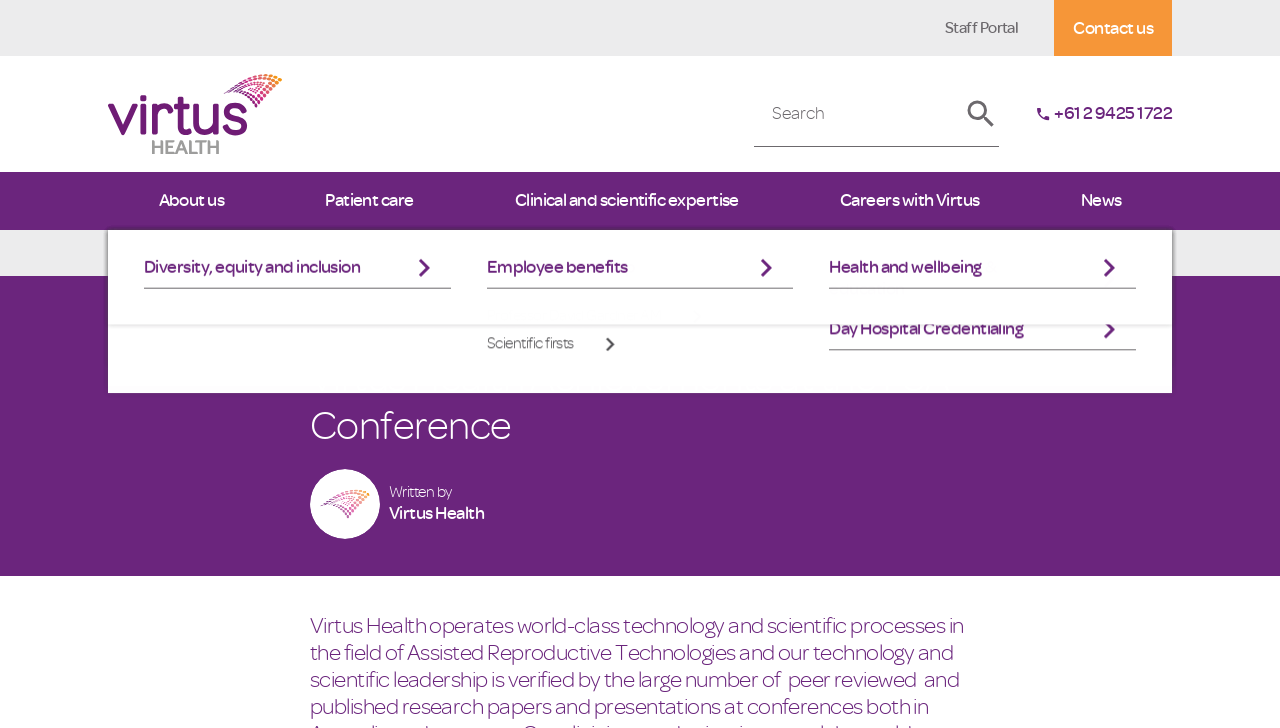Based on the image, provide a detailed response to the question:
What is the logo of Virtus Health?

I found the answer by looking at the image element with the description 'Virtus Health logo' which is located at [0.084, 0.102, 0.22, 0.212] and also at [0.242, 0.644, 0.297, 0.74]. This image is likely the logo of Virtus Health.